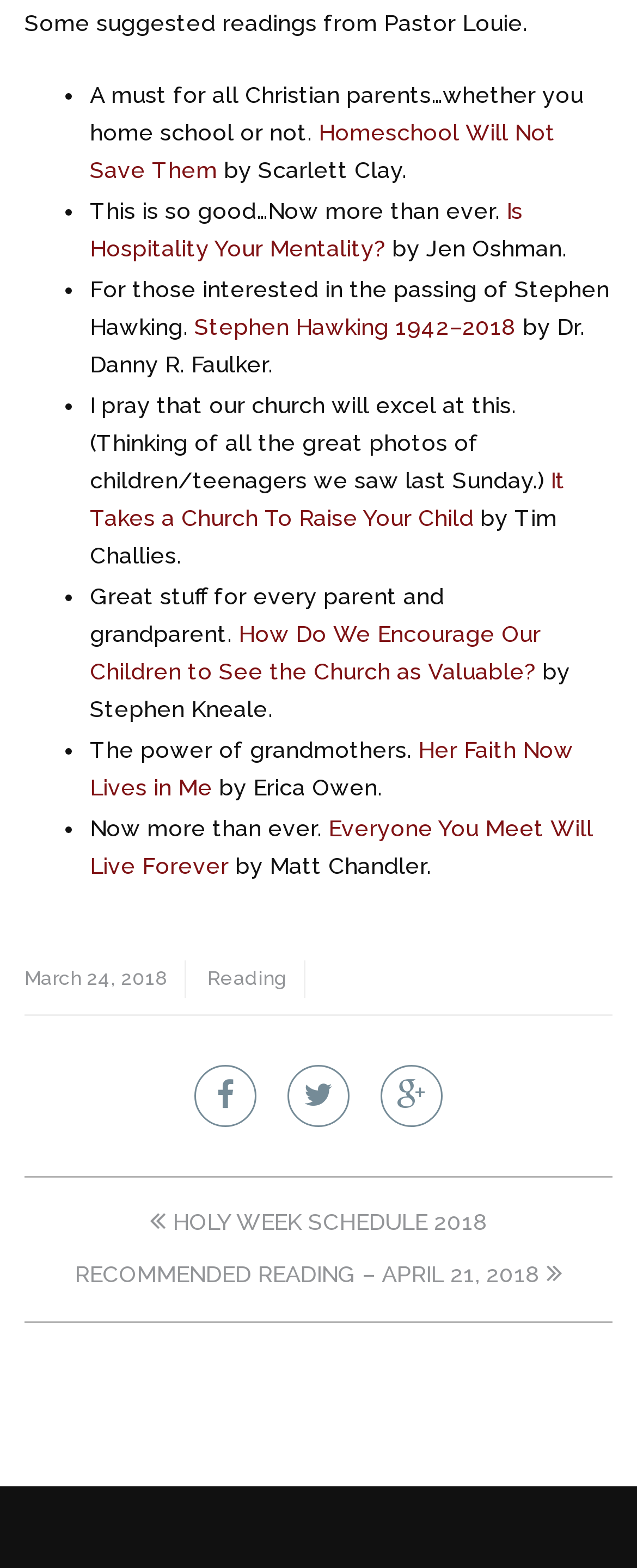Extract the bounding box of the UI element described as: "Reading".

[0.326, 0.616, 0.451, 0.631]